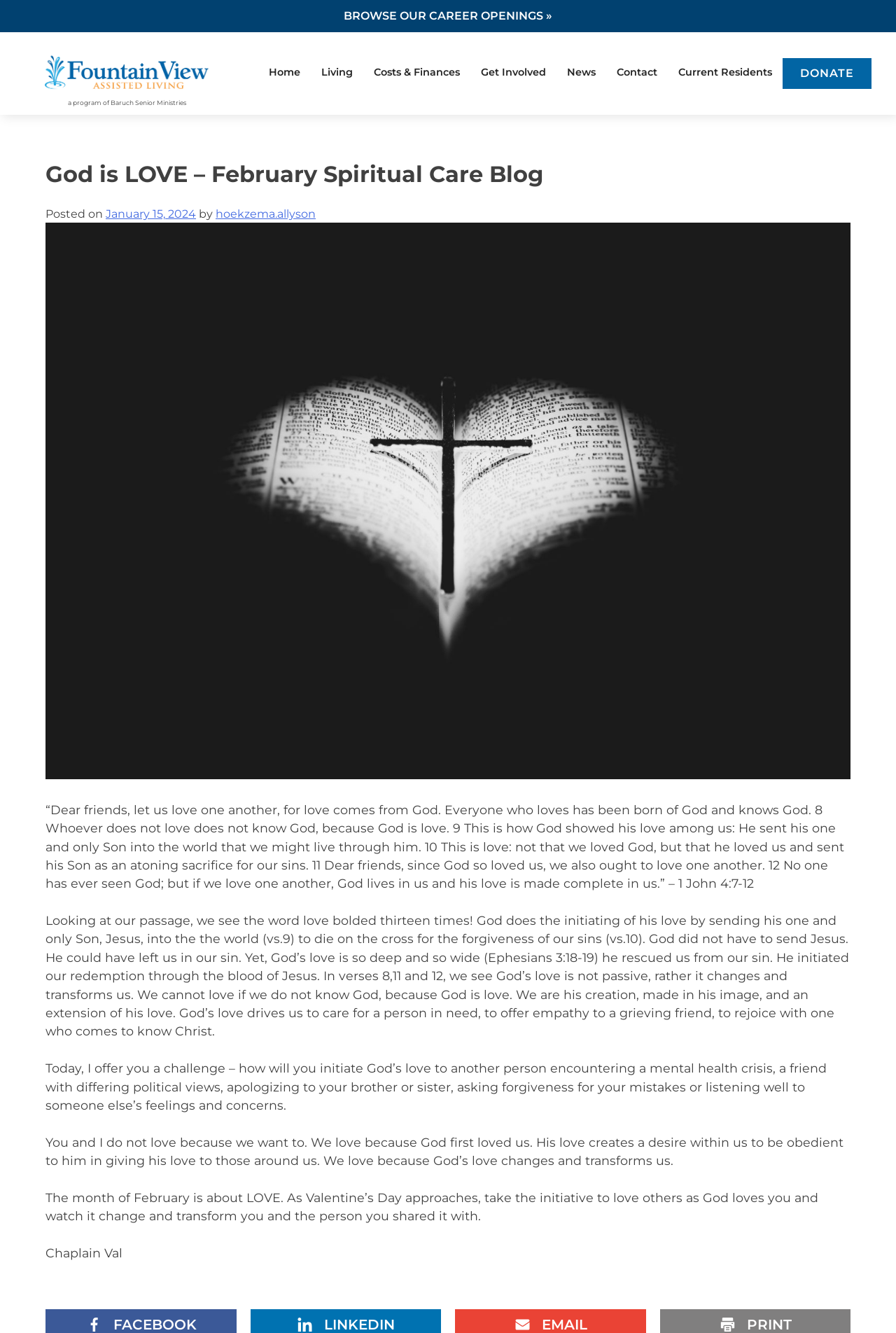What is the name of the spiritual care blog?
Based on the visual content, answer with a single word or a brief phrase.

God is LOVE